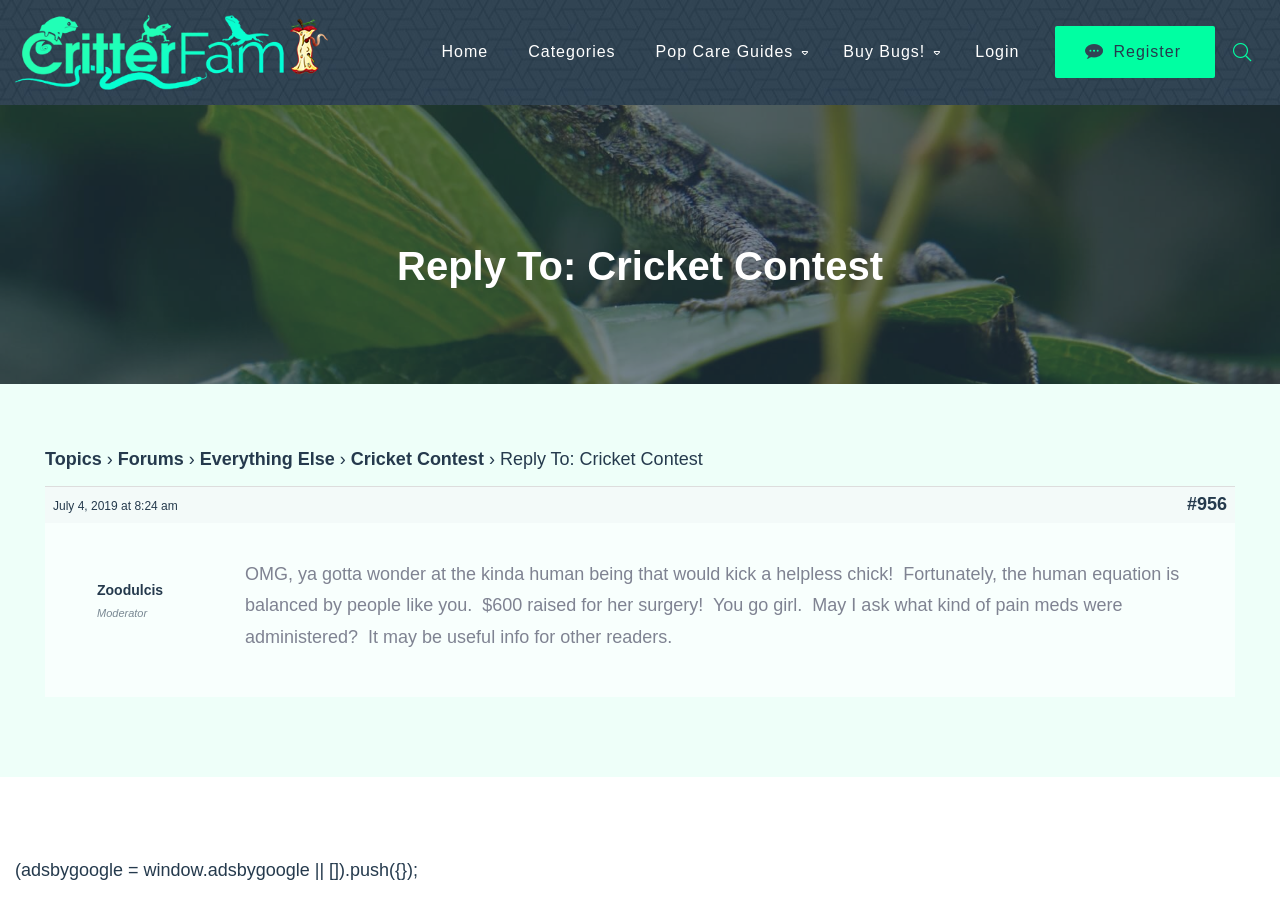Give a full account of the webpage's elements and their arrangement.

This webpage appears to be a forum discussion page, specifically a reply to a topic called "Cricket Contest". At the top left, there is a link to "The Critter Depot Forum" accompanied by an image. Next to it, there are several navigation links, including "Home", "Categories", "Pop Care Guides", "Buy Bugs!", "Login", and "Register", which are aligned horizontally.

Below the navigation links, there is a heading that reads "Reply To: Cricket Contest". On the left side of the page, there are links to "Topics", "Forums", "Everything Else", and "Cricket Contest", which are arranged vertically. These links are separated by static text "›" symbols.

The main content of the page is a post from a user named "Zoodulcis", who has the title "Moderator". The post is a lengthy text that expresses shock and gratitude towards people who have raised $600 for a chick's surgery. The text also asks a question about pain medication.

At the bottom of the page, there is a small piece of JavaScript code, likely related to advertising. On the top right, there is a search box with a magnifying glass icon.